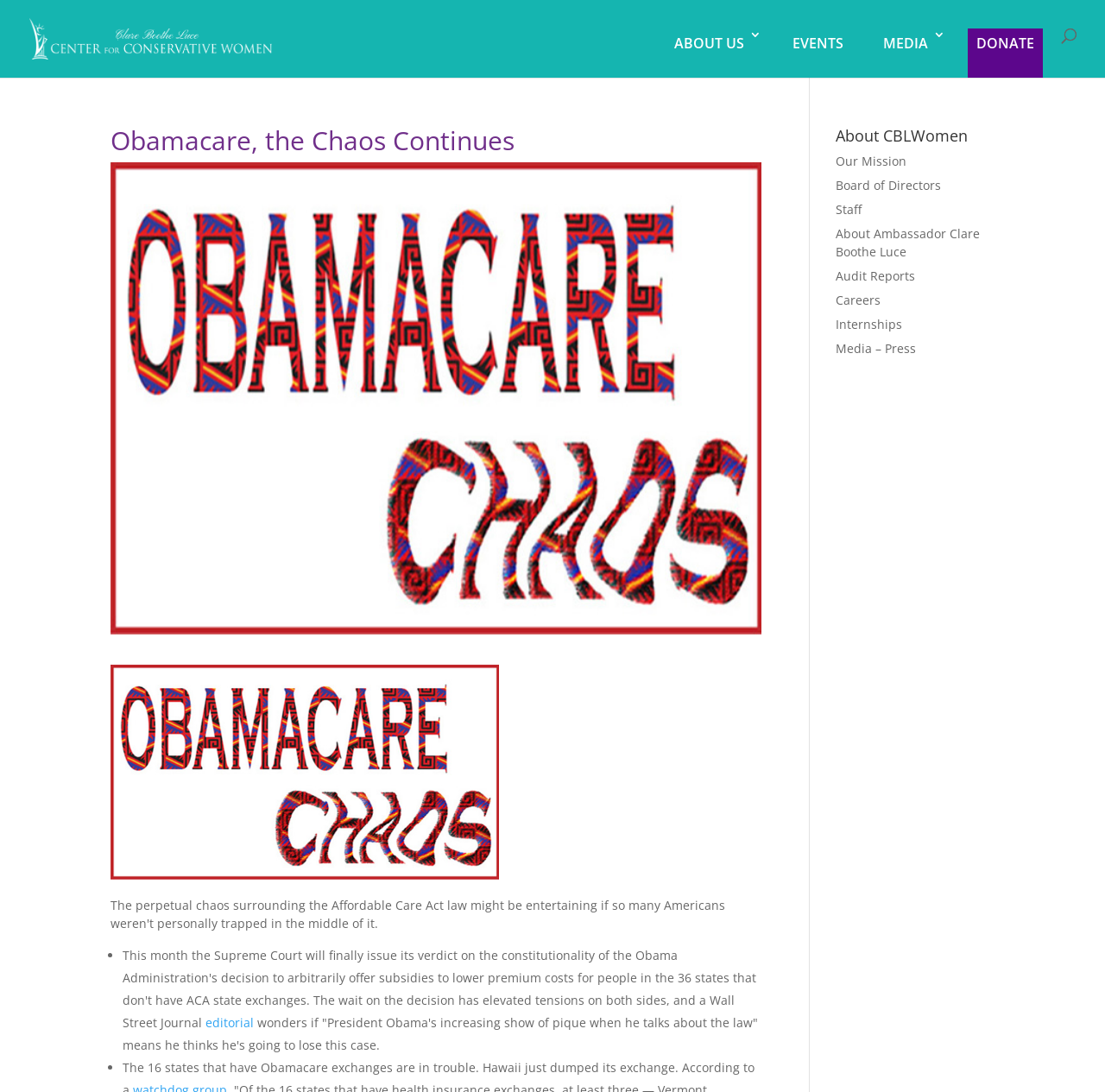What is the first word of the text following the '•' list marker?
Answer the question with as much detail as you can, using the image as a reference.

I looked for the '•' list marker and found that the text following it starts with the word 'wonders', which is the first word of the sentence.